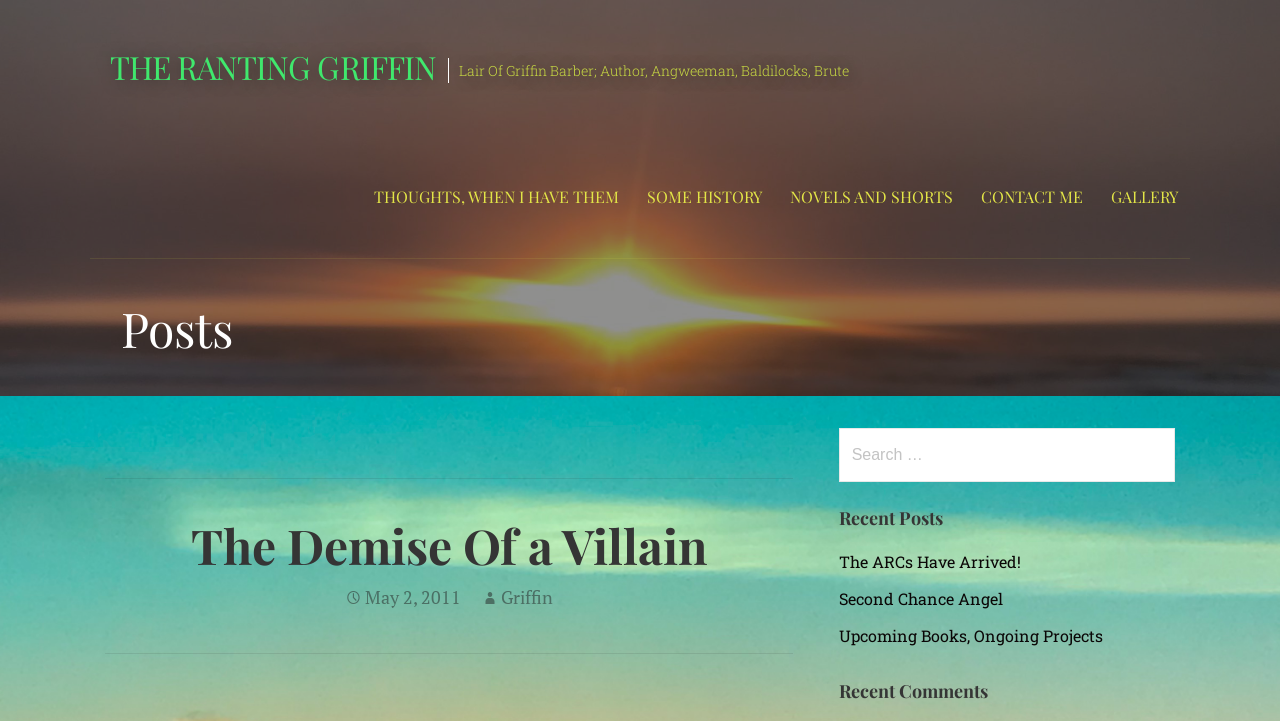Generate a thorough description of the webpage.

The webpage is a blog titled "The Demise Of a Villain – The Ranting Griffin". At the top, there is a link to "THE RANTING GRIFFIN" followed by a static text describing the author's identity. Below this, there are six links arranged horizontally, labeled "THOUGHTS, WHEN I HAVE THEM", "SOME HISTORY", "NOVELS AND SHORTS", "CONTACT ME", and "GALLERY".

Underneath these links, there is a heading titled "Posts" that spans almost the entire width of the page. Within this section, there is a subheading "The Demise Of a Villain" followed by a date "May 2, 2011" and a link to "Griffin". 

To the right of the "Posts" section, there is a search bar with a label "Search for:" and a text input field. Below the search bar, there are three headings: "Recent Posts", "Recent Comments", and a list of three links to recent posts, including "The ARCs Have Arrived!", "Second Chance Angel", and "Upcoming Books, Ongoing Projects".